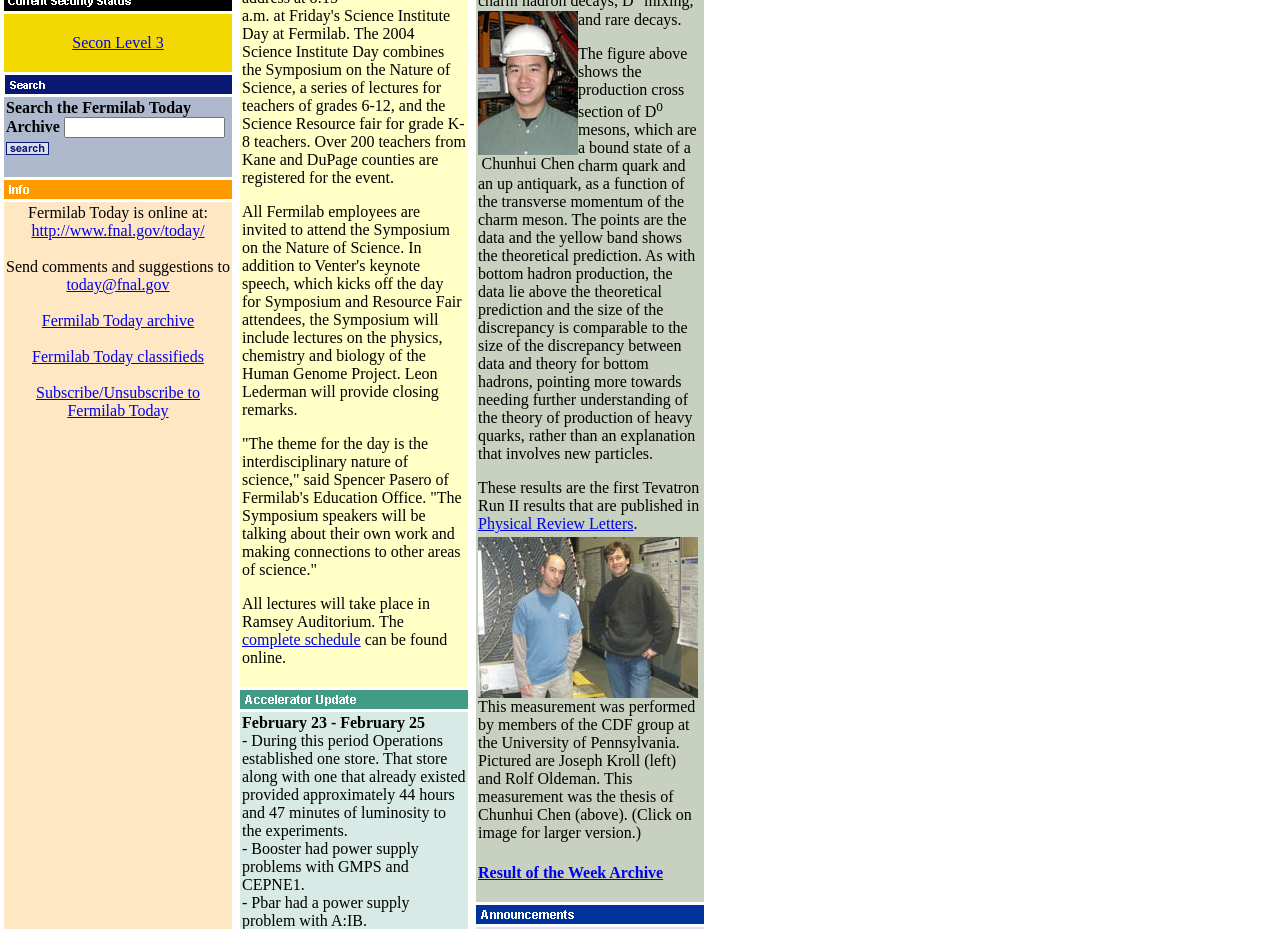Please find the bounding box for the UI element described by: "complete schedule".

[0.189, 0.679, 0.282, 0.698]